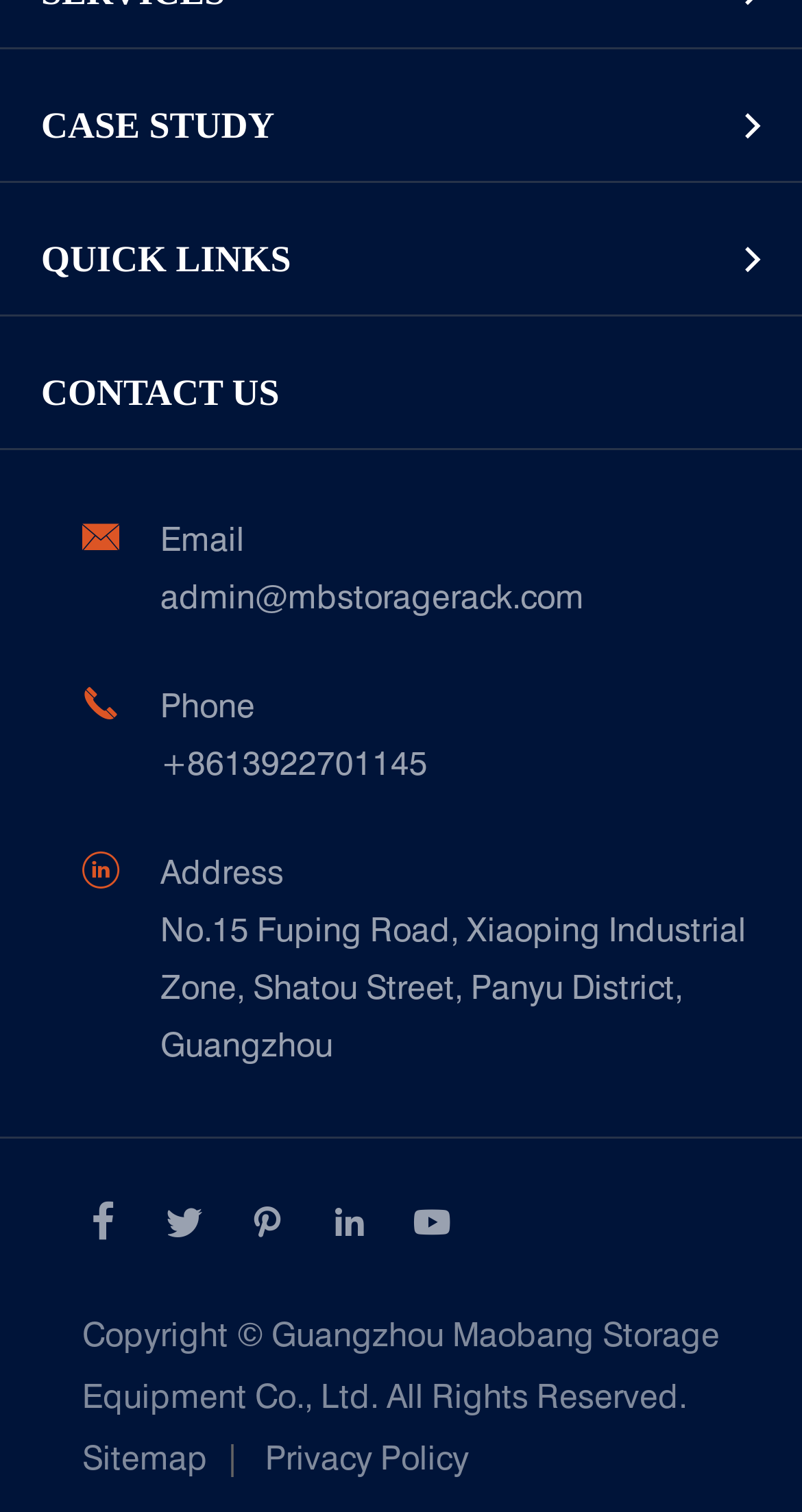Can you find the bounding box coordinates for the element to click on to achieve the instruction: "Learn about Company"?

[0.051, 0.21, 1.0, 0.261]